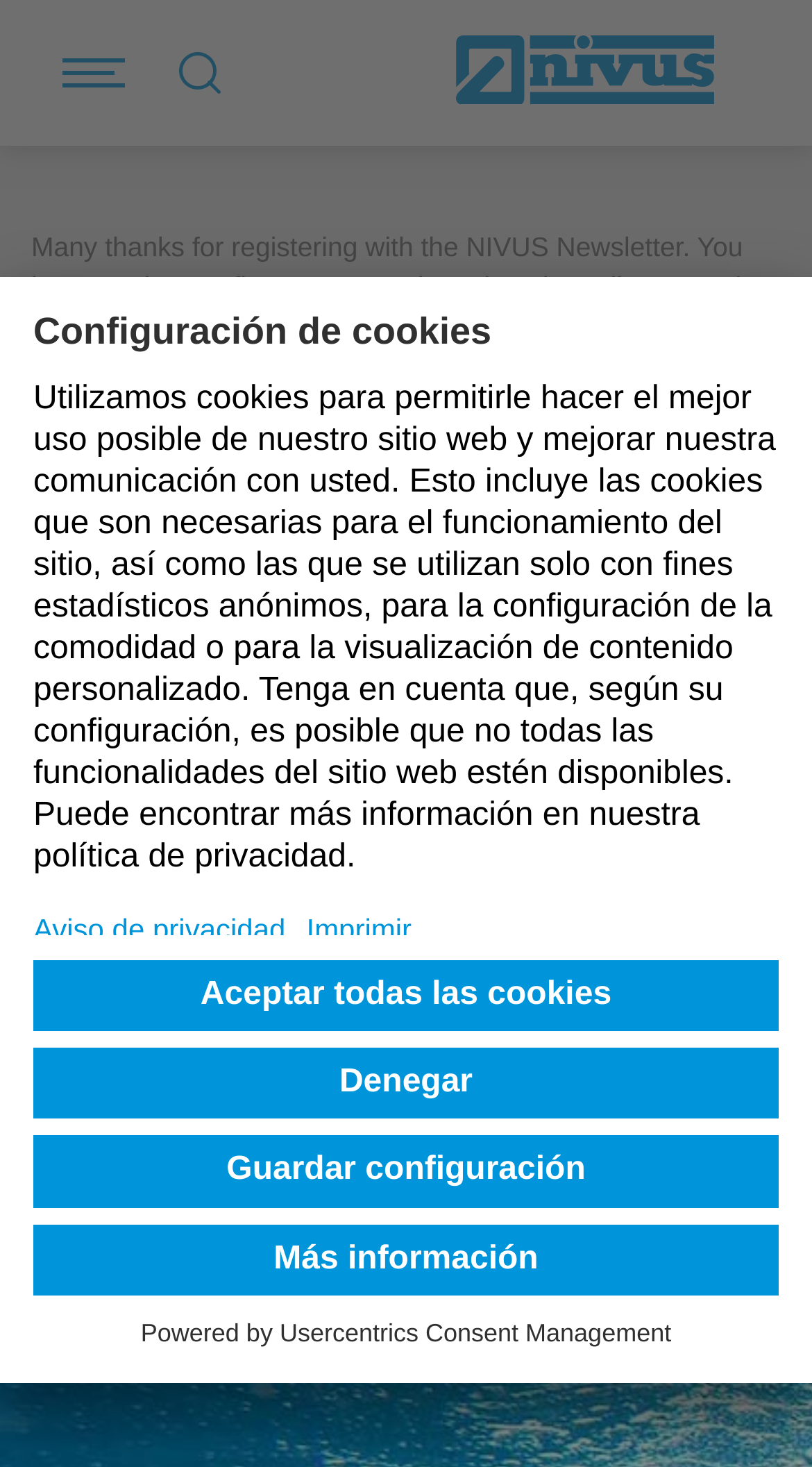What is the role of the NIVUS team?
Please provide a comprehensive and detailed answer to the question.

The webpage mentions 'Your NIVUS Team' in the context of sending newsletters, suggesting that the NIVUS team is responsible for sending newsletters to subscribers.